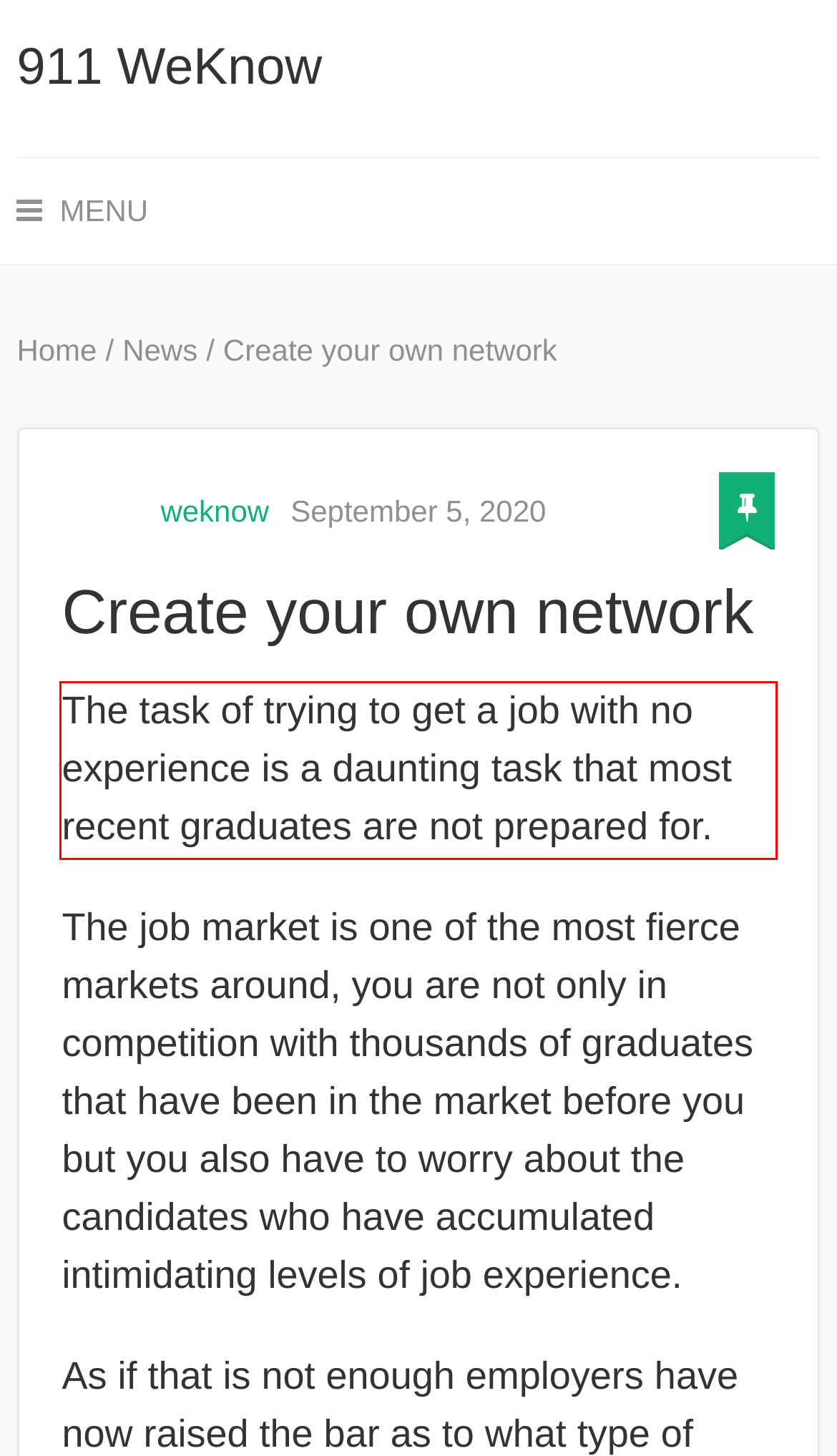Using the provided webpage screenshot, recognize the text content in the area marked by the red bounding box.

The task of trying to get a job with no experience is a daunting task that most recent graduates are not prepared for.